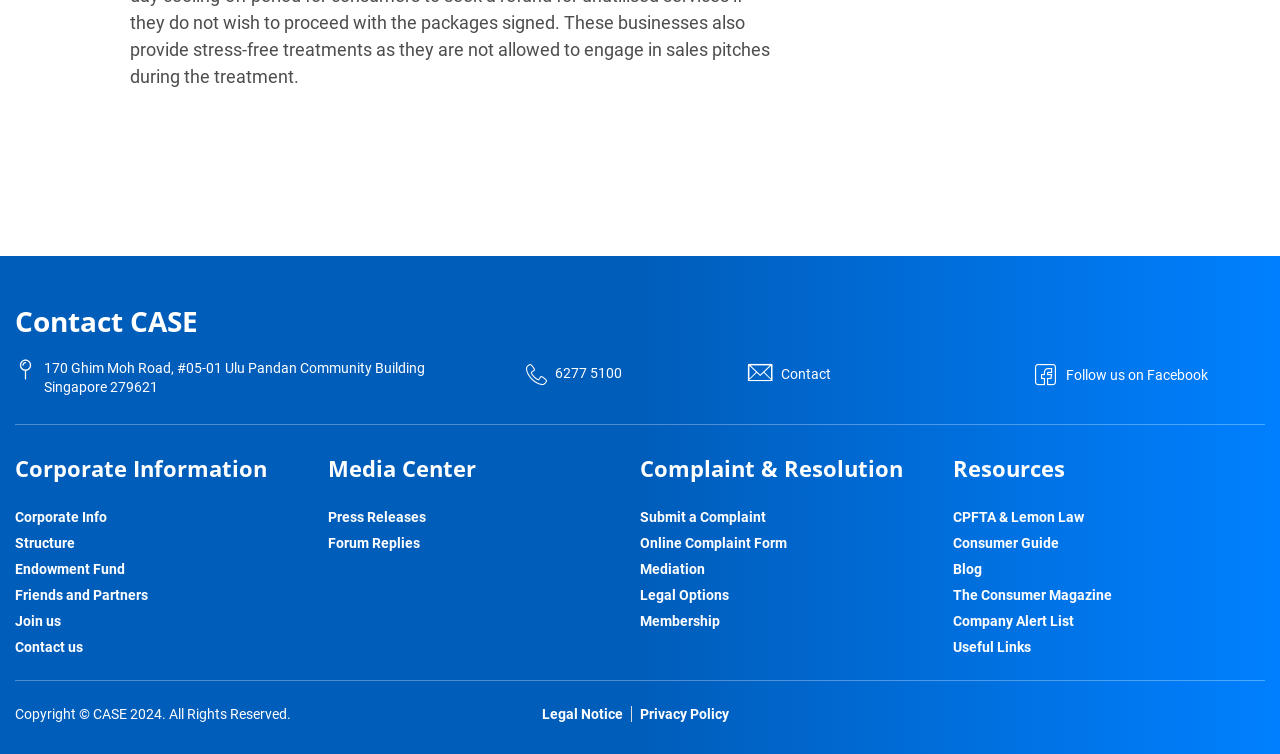What are the three main sections on the webpage?
Respond to the question with a well-detailed and thorough answer.

I analyzed the headings on the webpage and found that there are three main sections: 'Contact CASE', 'Corporate Information', and 'Media Center'. These headings are prominent and separate the webpage into distinct sections.